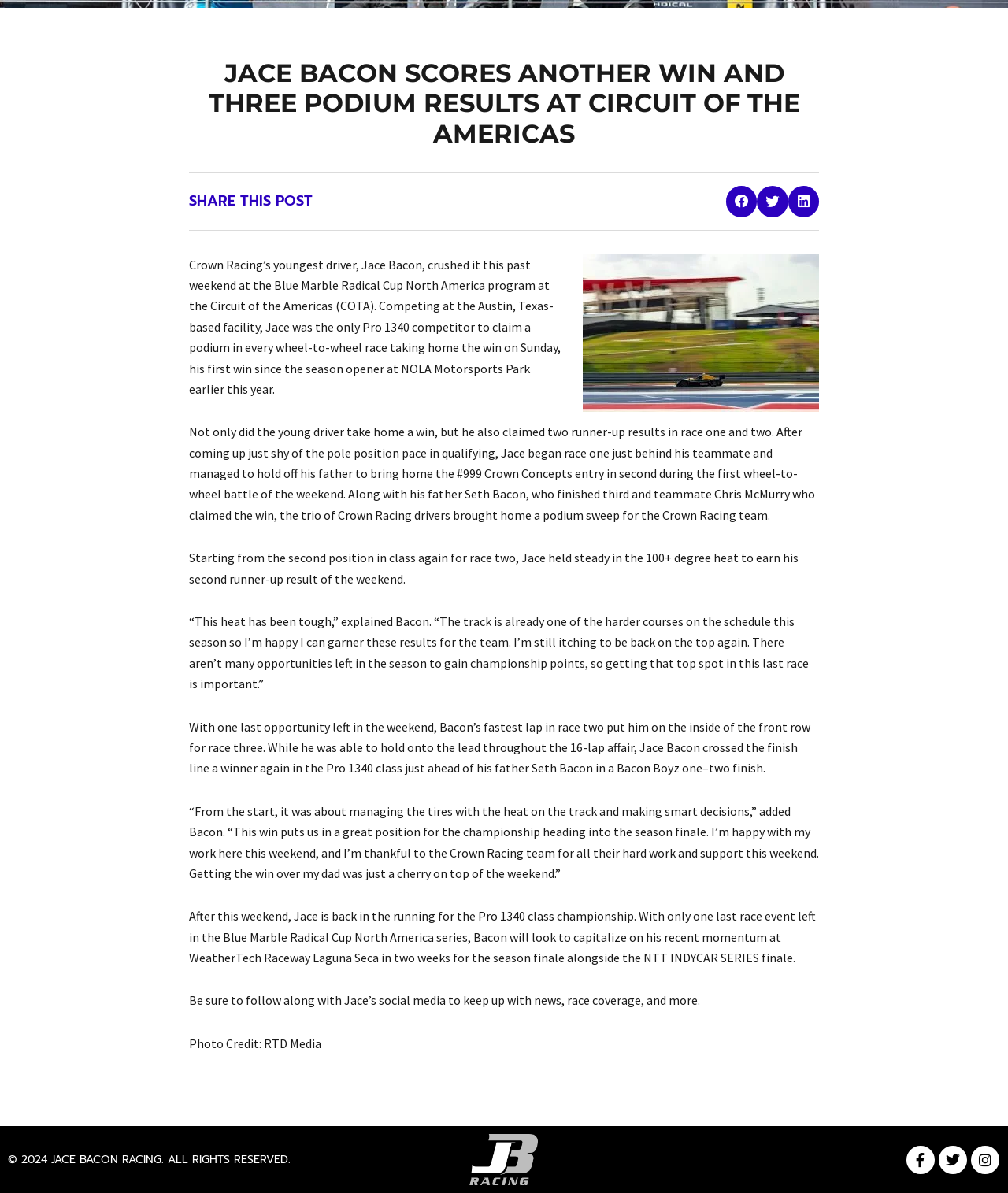Provide the bounding box coordinates of the HTML element this sentence describes: "Facebook-f". The bounding box coordinates consist of four float numbers between 0 and 1, i.e., [left, top, right, bottom].

[0.899, 0.96, 0.927, 0.984]